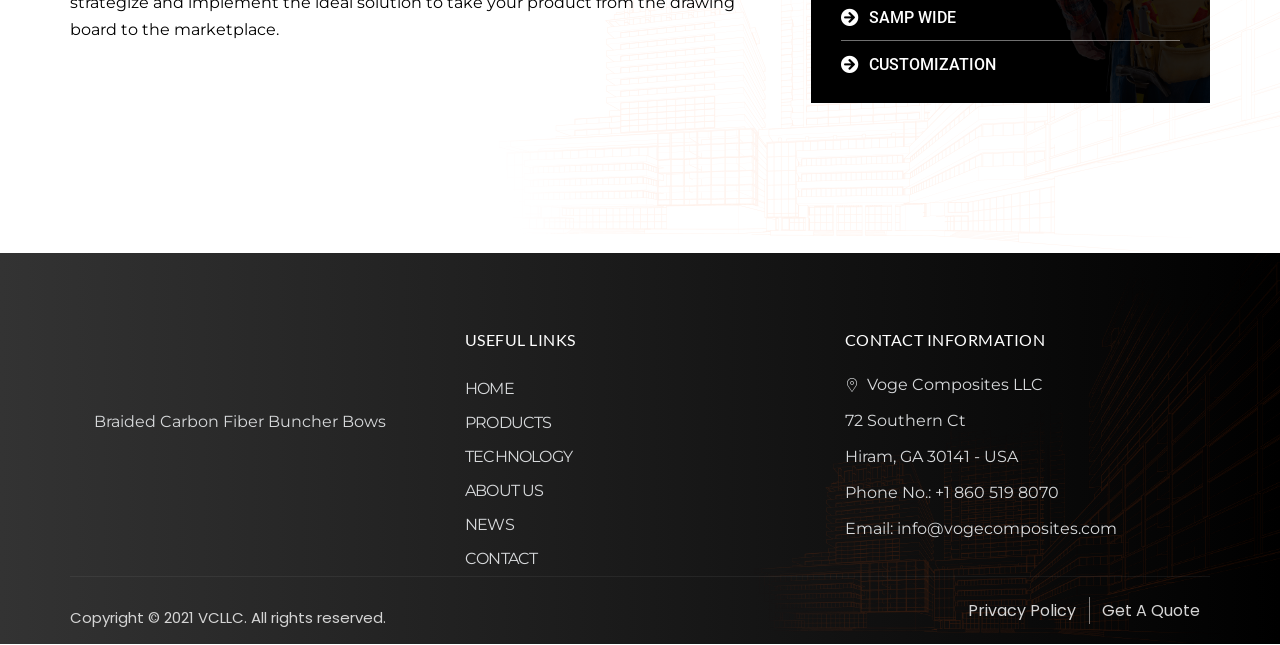Please provide a short answer using a single word or phrase for the question:
What is the email address?

info@vogecomposites.com